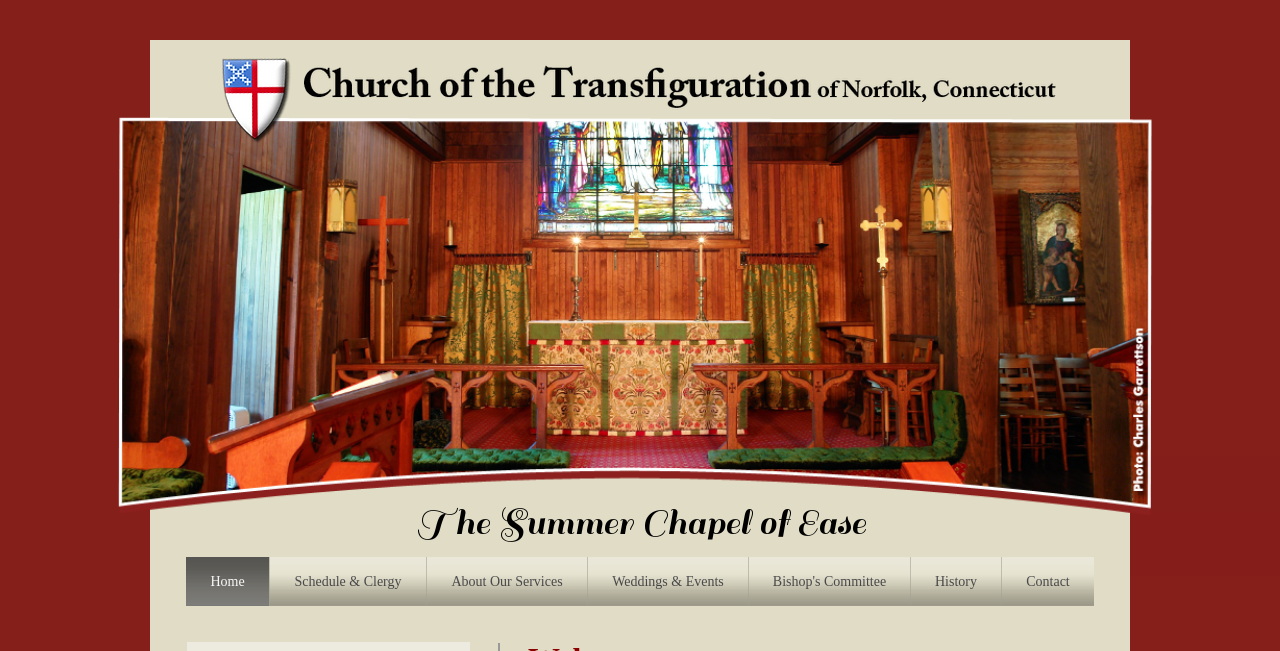Create a detailed narrative describing the layout and content of the webpage.

The webpage is titled "Home | cot-norfolk" and features a prominent heading "The Summer Chapel of Ease" located near the top center of the page. Below the heading, there is a navigation menu labeled "Site" that spans across the top of the page, taking up about 70% of the width. The navigation menu contains 7 links, arranged horizontally from left to right, which are "Home", "Schedule & Clergy", "About Our Services", "Weddings & Events", "Bishop's Committee", "History", and "Contact". Each link is positioned adjacent to the previous one, with no gaps in between.